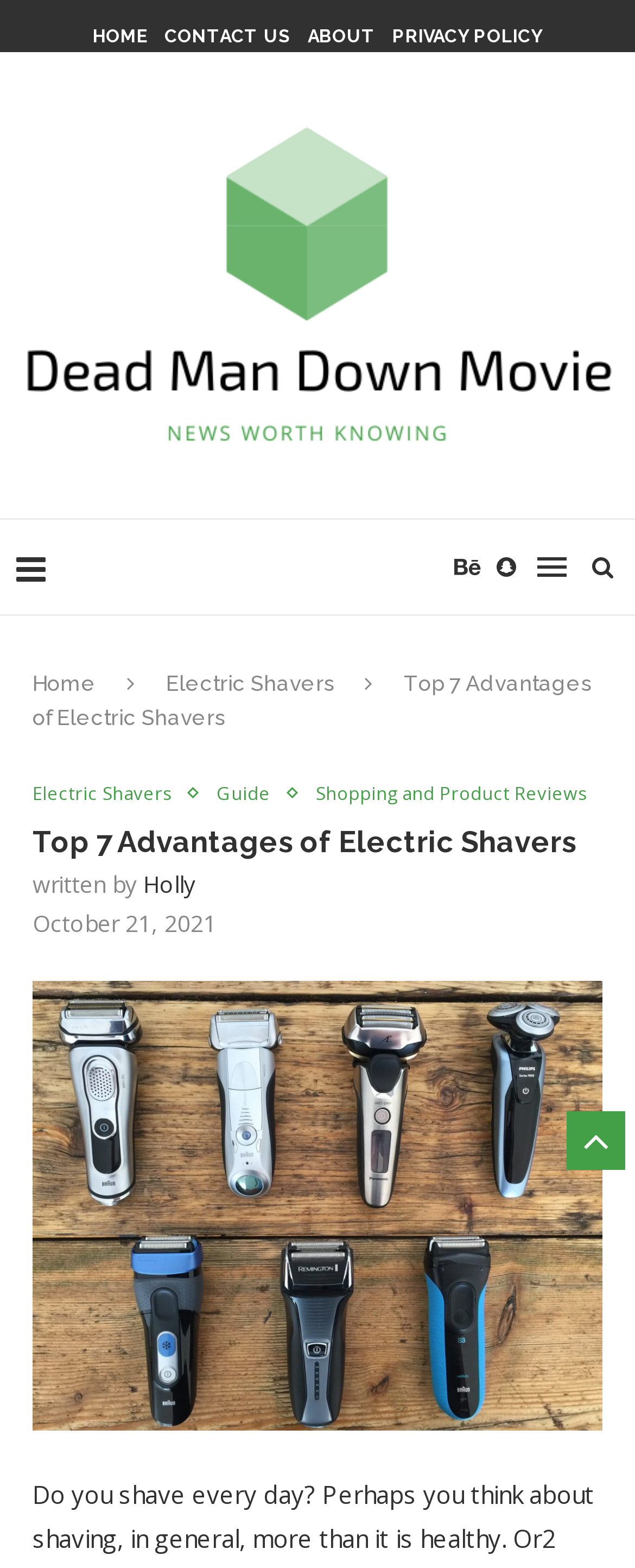Extract the bounding box coordinates of the UI element described: "Electric Shavers". Provide the coordinates in the format [left, top, right, bottom] with values ranging from 0 to 1.

[0.051, 0.499, 0.295, 0.513]